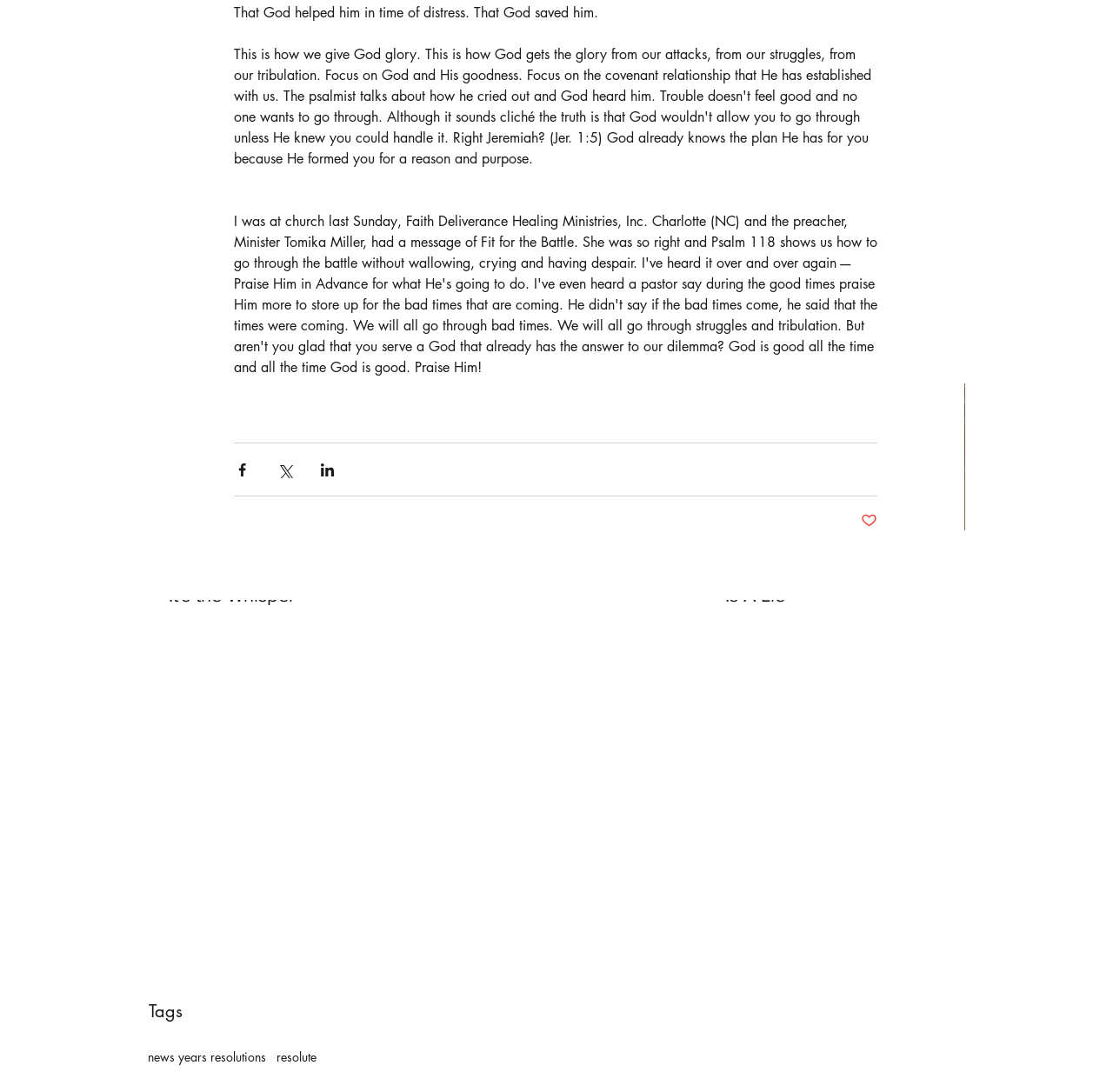With reference to the screenshot, provide a detailed response to the question below:
How many social media sharing buttons are there?

There are three social media sharing buttons, namely 'Share via Facebook', 'Share via Twitter', and 'Share via LinkedIn', which are located at the bottom of the webpage.